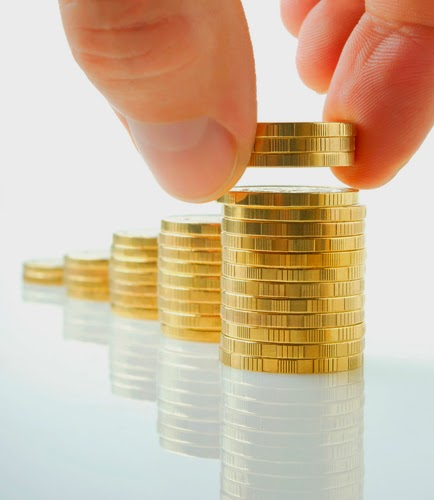Depict the image with a detailed narrative.

The image depicts a close-up view of a hand carefully placing a golden coin atop a neatly stacked column of coins. This visual emphasizes the theme of wealth accumulation and financial success. The stacks of coins, arranged in ascending order, symbolize growth and the gradual process of building wealth. The reflective surface beneath the coins adds a polished effect, enhancing the aesthetic appeal of the scene. This imagery aligns with the topic of the article "Unlocking the Path to Prosperity: The Secret to Building Wealth," highlighting the importance of saving and investing wisely to achieve financial stability and prosperity.